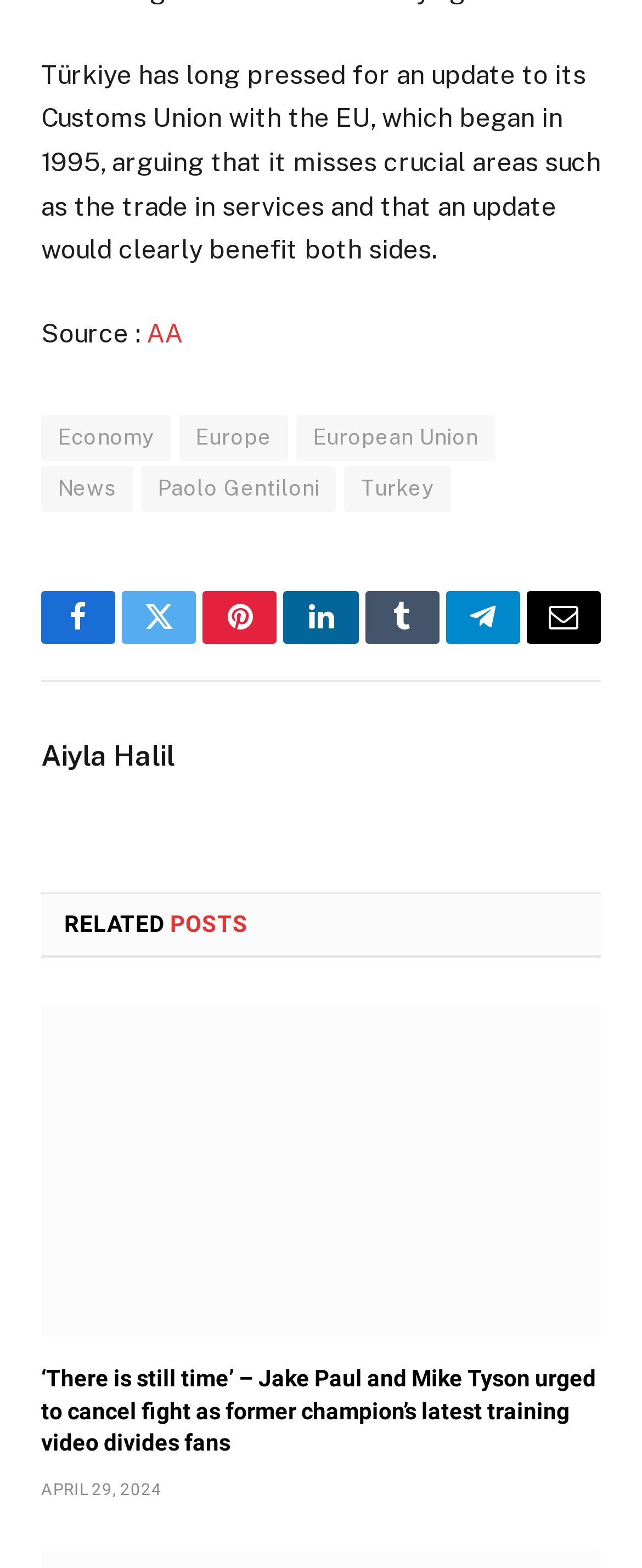Kindly determine the bounding box coordinates for the clickable area to achieve the given instruction: "Read article about Jake Paul and Mike Tyson".

[0.064, 0.641, 0.936, 0.853]